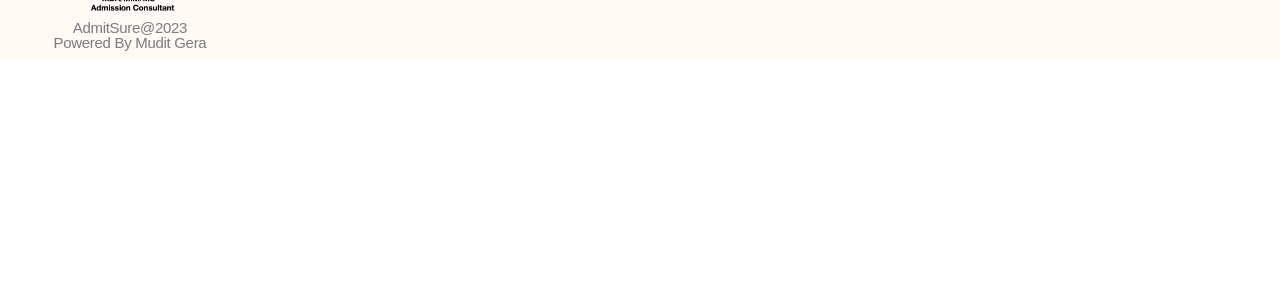Provide a one-word or one-phrase answer to the question:
What is the name of the company or organization?

AdmitSure